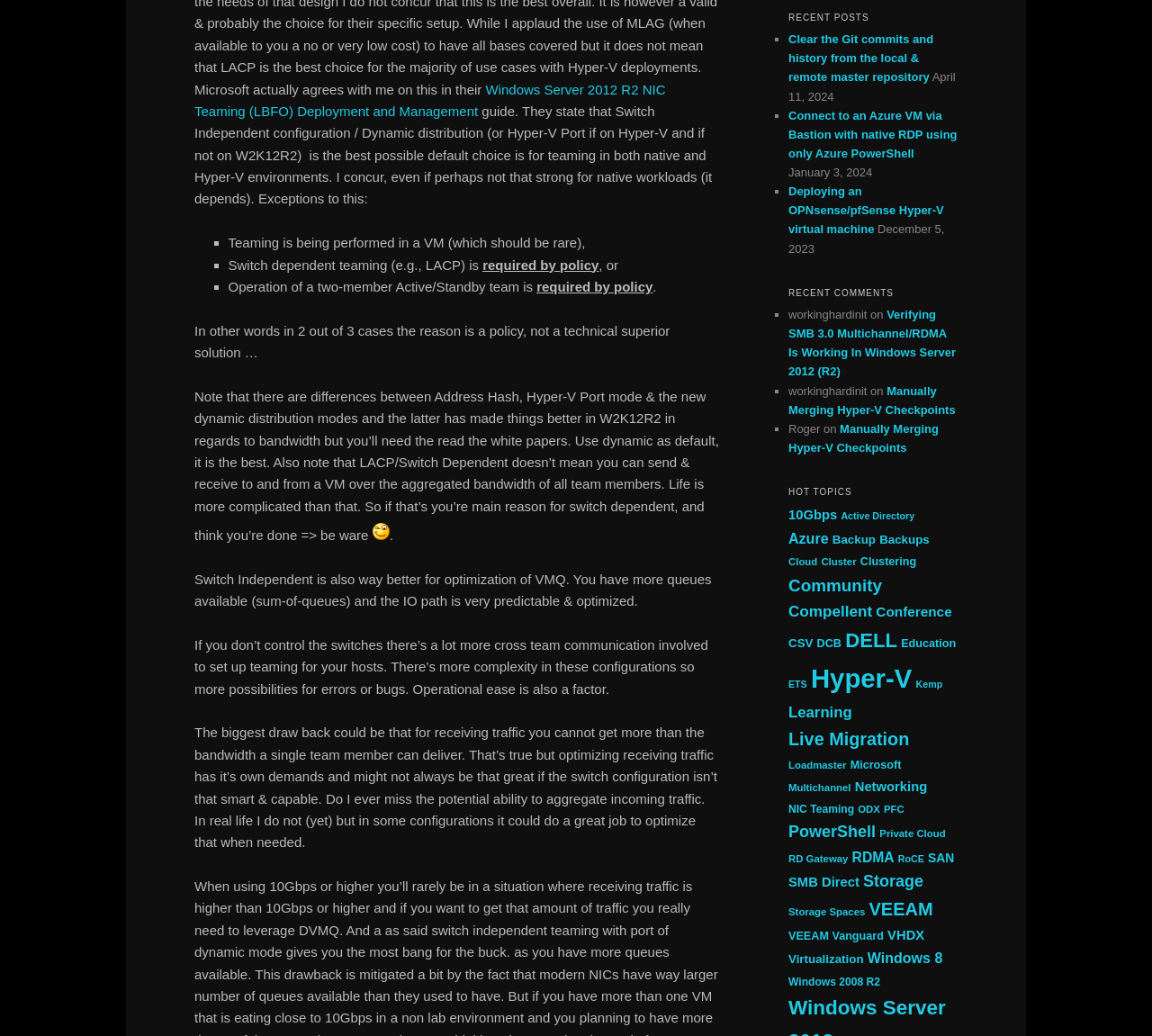Determine the bounding box for the UI element as described: "Windows 2008 R2". The coordinates should be represented as four float numbers between 0 and 1, formatted as [left, top, right, bottom].

[0.684, 0.942, 0.764, 0.954]